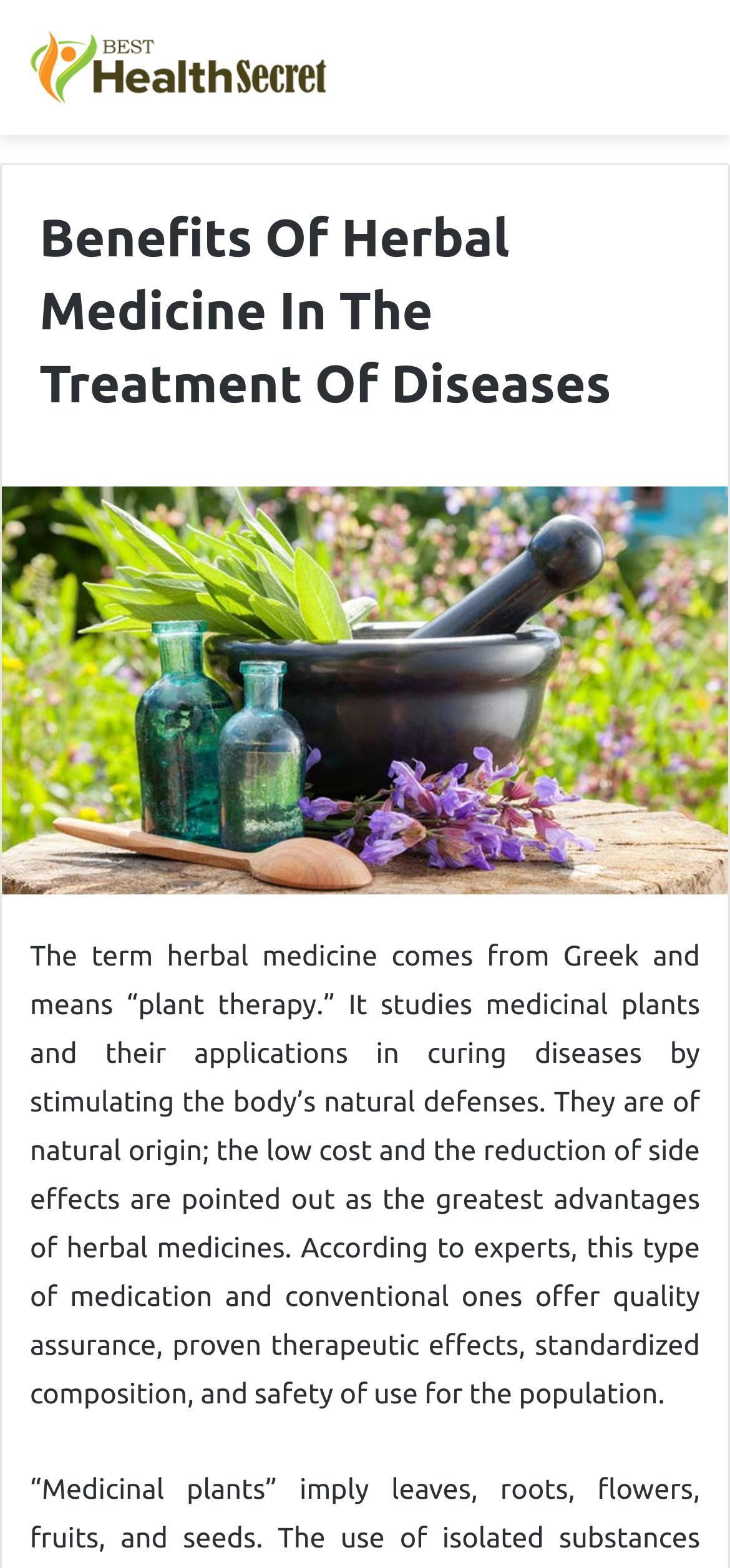What do herbal medicines aim to do?
Give a single word or phrase as your answer by examining the image.

stimulate body's natural defenses